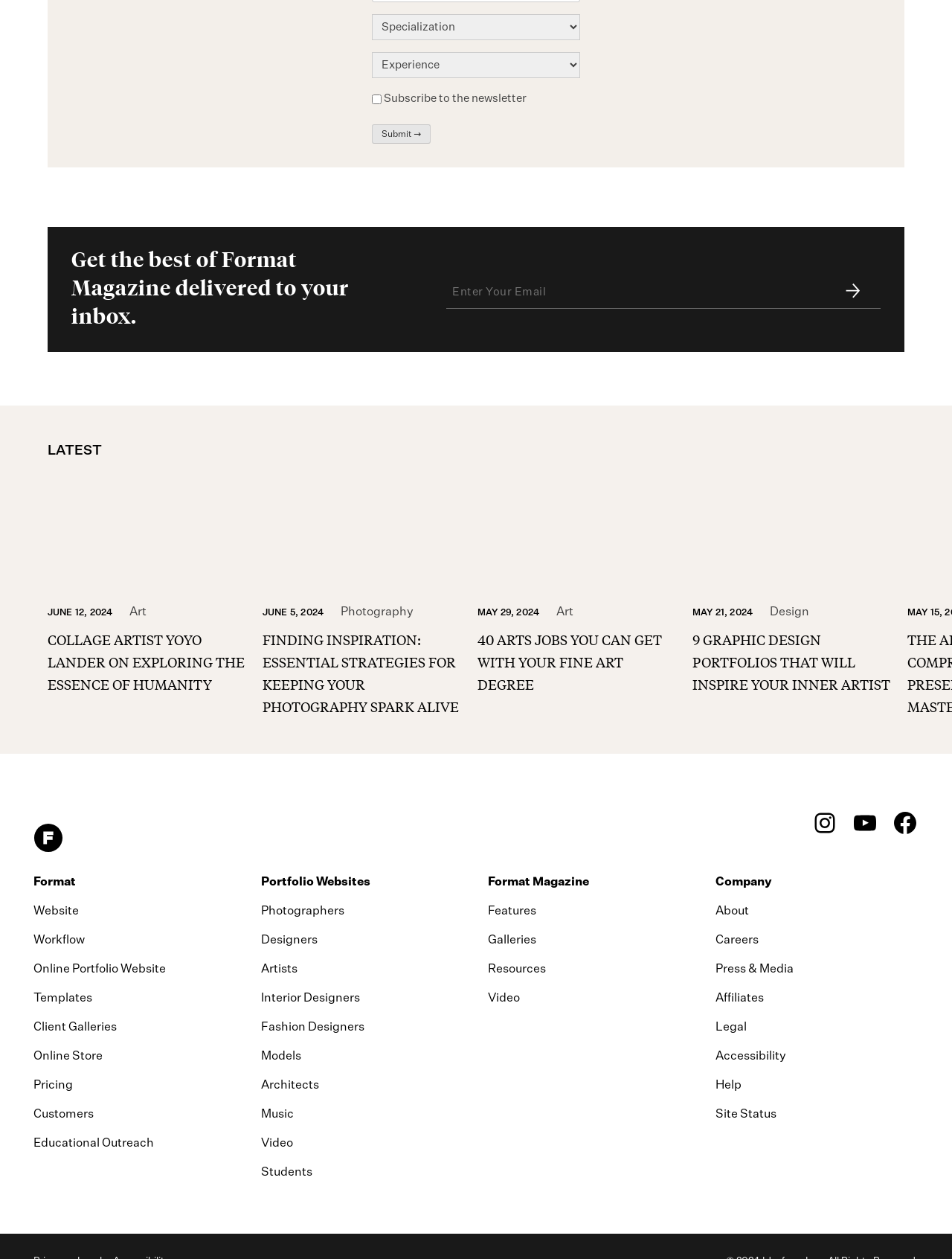Bounding box coordinates are specified in the format (top-left x, top-left y, bottom-right x, bottom-right y). All values are floating point numbers bounded between 0 and 1. Please provide the bounding box coordinate of the region this sentence describes: name="input_1" placeholder="Enter Your Email"

[0.469, 0.222, 0.888, 0.242]